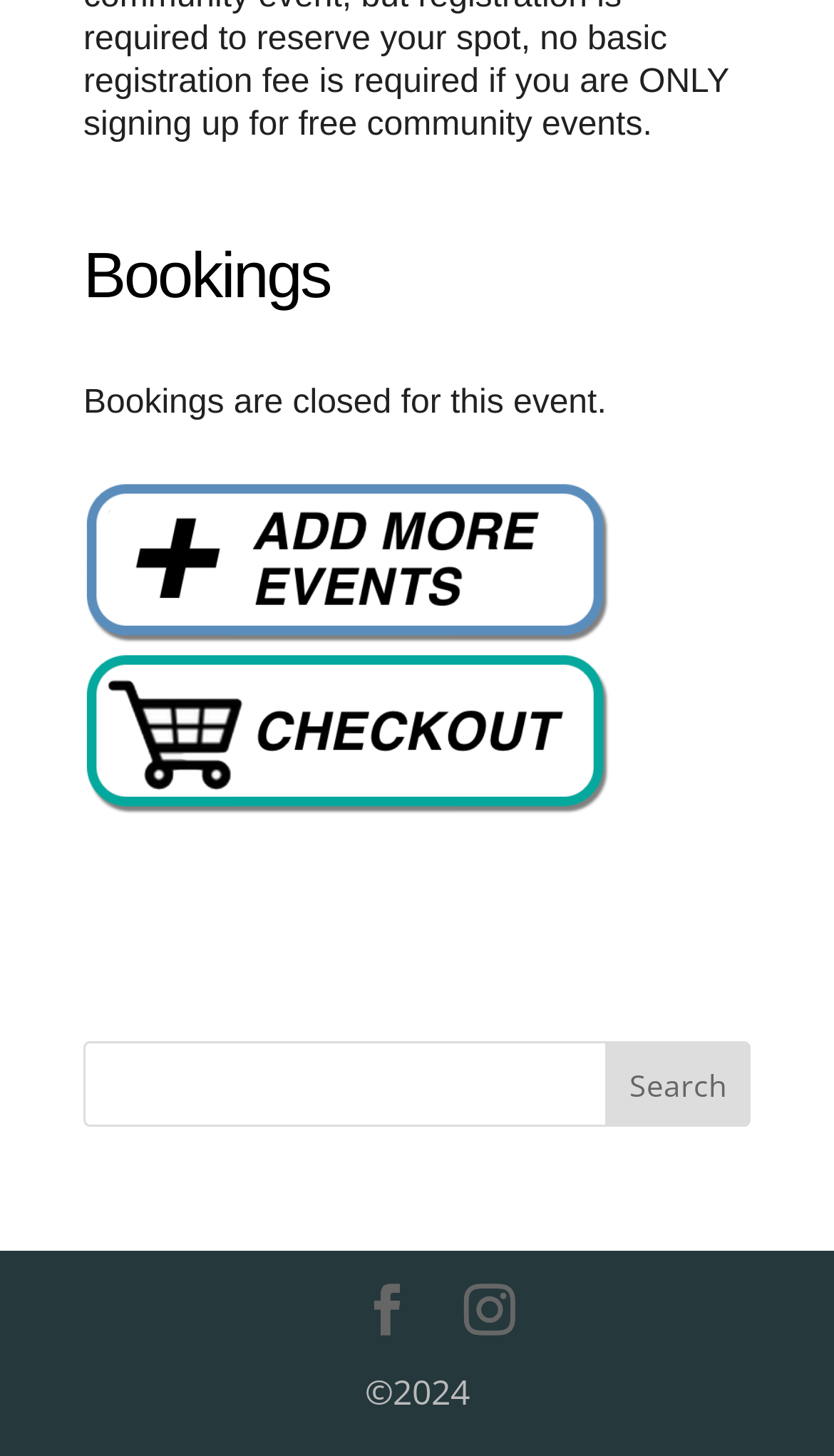What is the copyright year of the webpage?
Kindly offer a detailed explanation using the data available in the image.

The webpage displays a static text '©2024' at the bottom, which indicates the copyright year of the webpage.